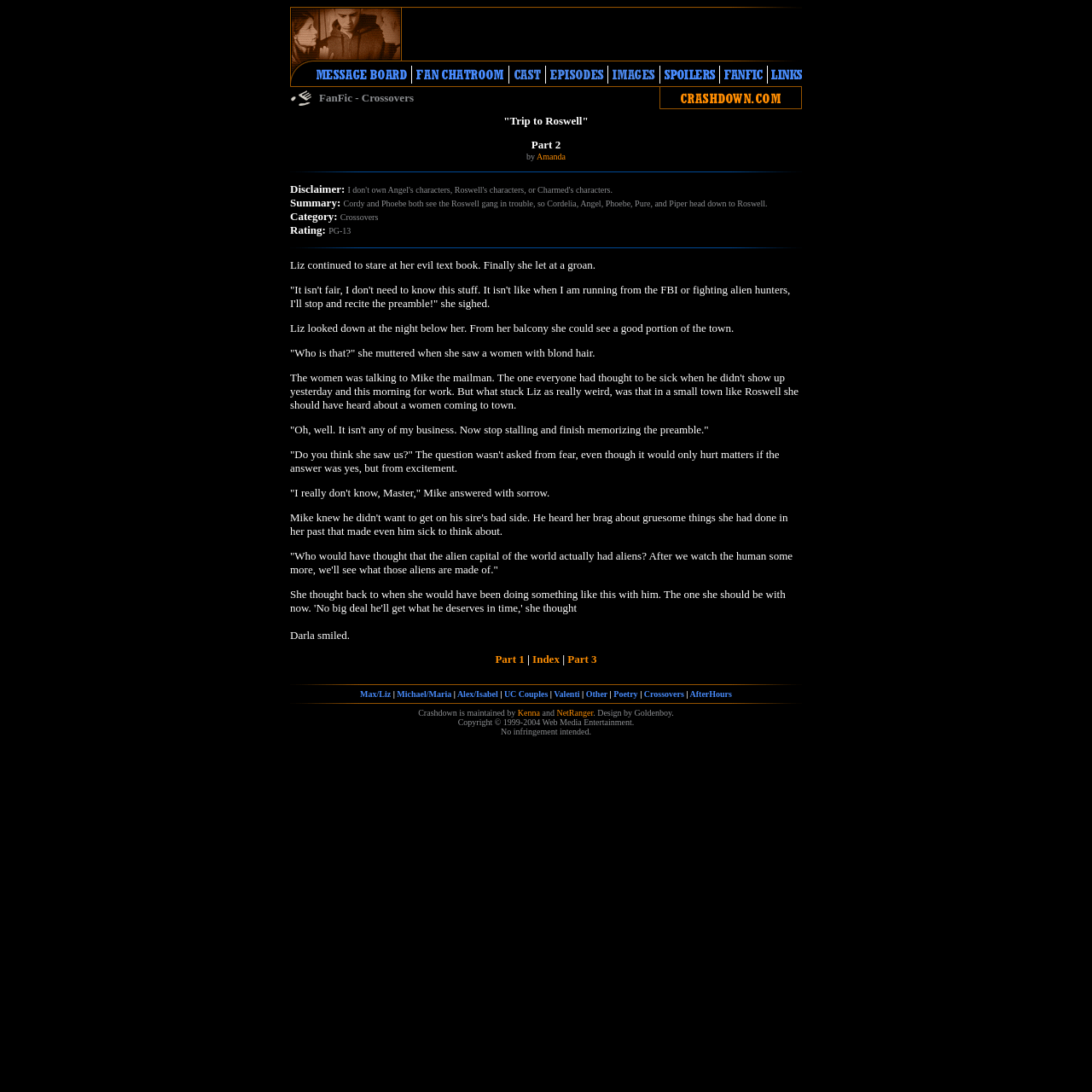Find and specify the bounding box coordinates that correspond to the clickable region for the instruction: "Check the rating".

[0.266, 0.205, 0.301, 0.216]